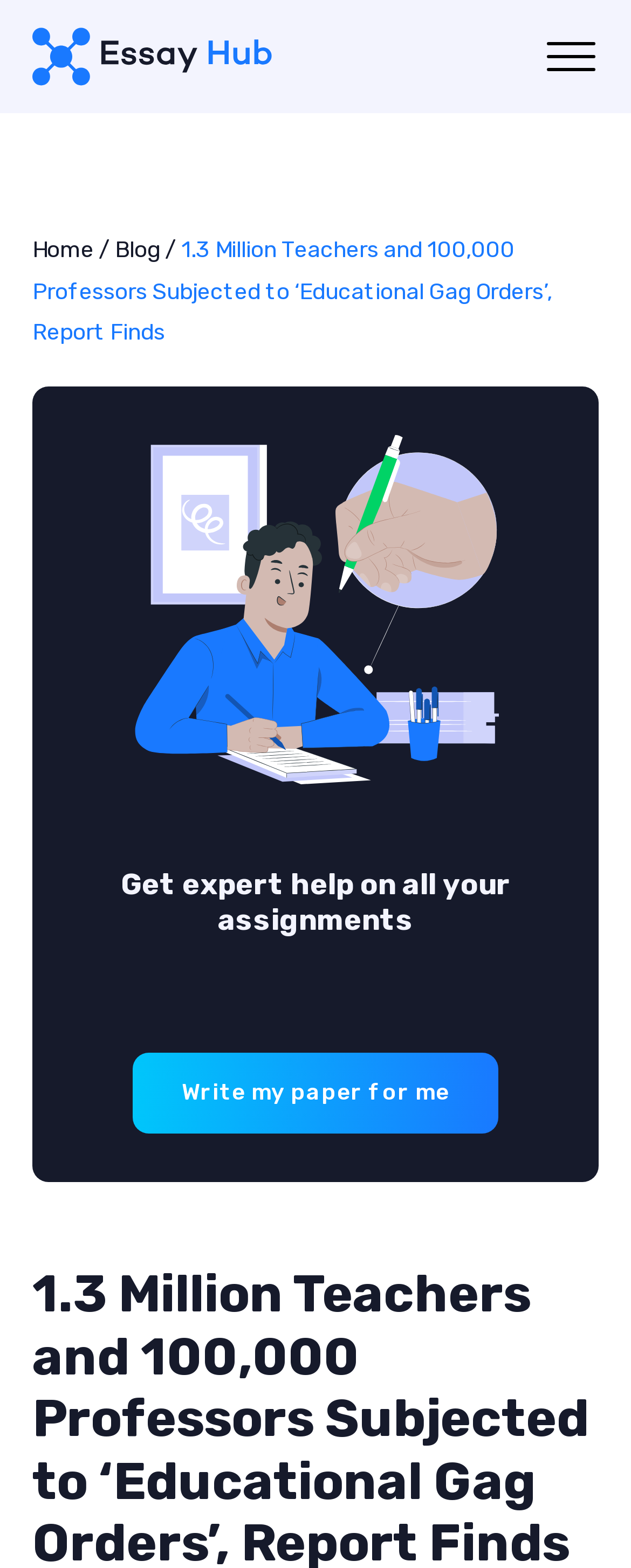Reply to the question with a single word or phrase:
What is the function of the link 'Write my paper for me'?

Academic writing service